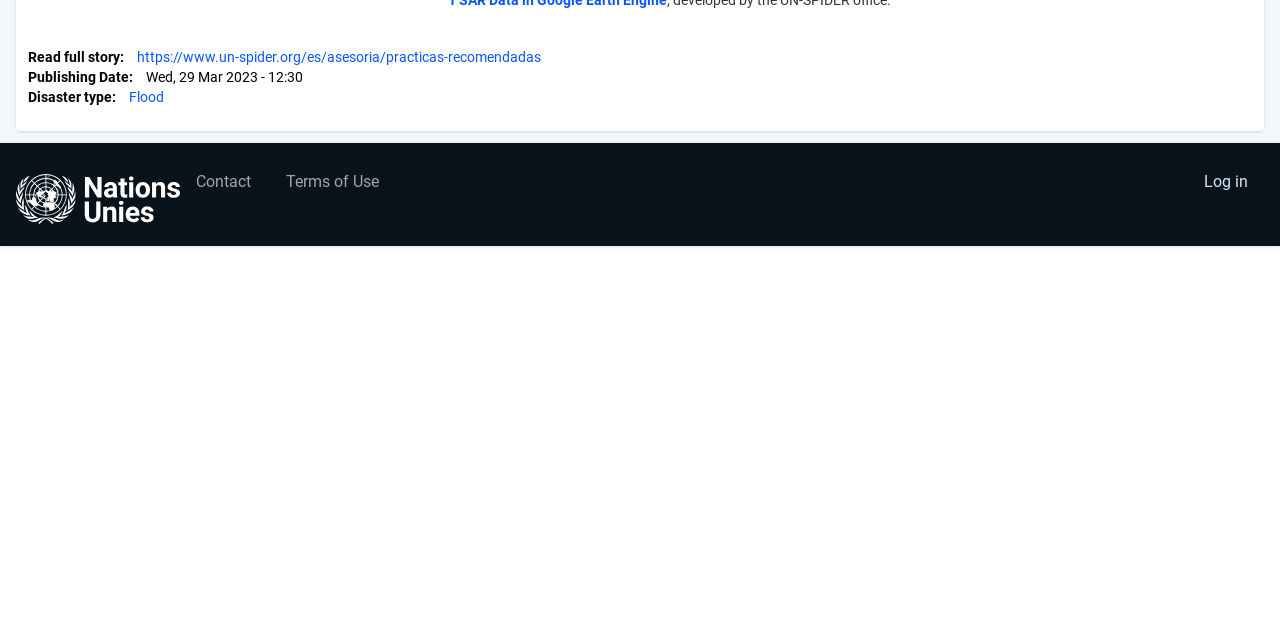Please predict the bounding box coordinates (top-left x, top-left y, bottom-right x, bottom-right y) for the UI element in the screenshot that fits the description: Log in

[0.928, 0.249, 0.988, 0.318]